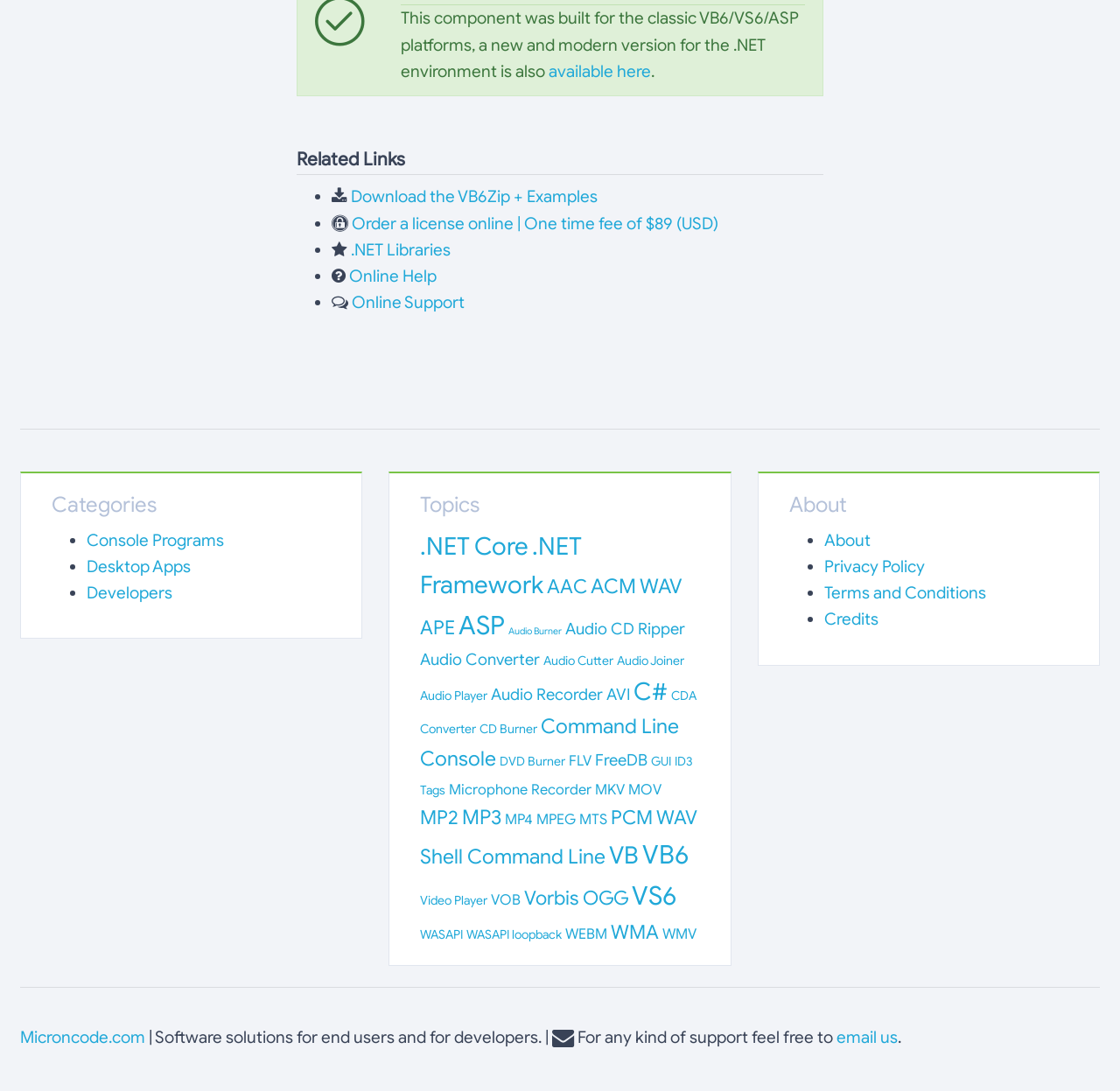Please specify the bounding box coordinates of the area that should be clicked to accomplish the following instruction: "Download the VB6Zip + Examples". The coordinates should consist of four float numbers between 0 and 1, i.e., [left, top, right, bottom].

[0.313, 0.171, 0.534, 0.19]